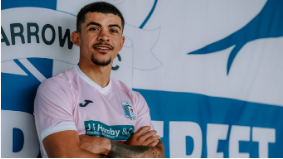What is the purpose of the promotional capture?
Answer the question with a detailed explanation, including all necessary information.

The promotional capture highlights the spirit of community and sportsmanship as Barrow AFC gears up for its upcoming season, with various merchandise, including the new away shirt, available for fans to purchase, which suggests that the purpose of the capture is to promote the team and its merchandise.